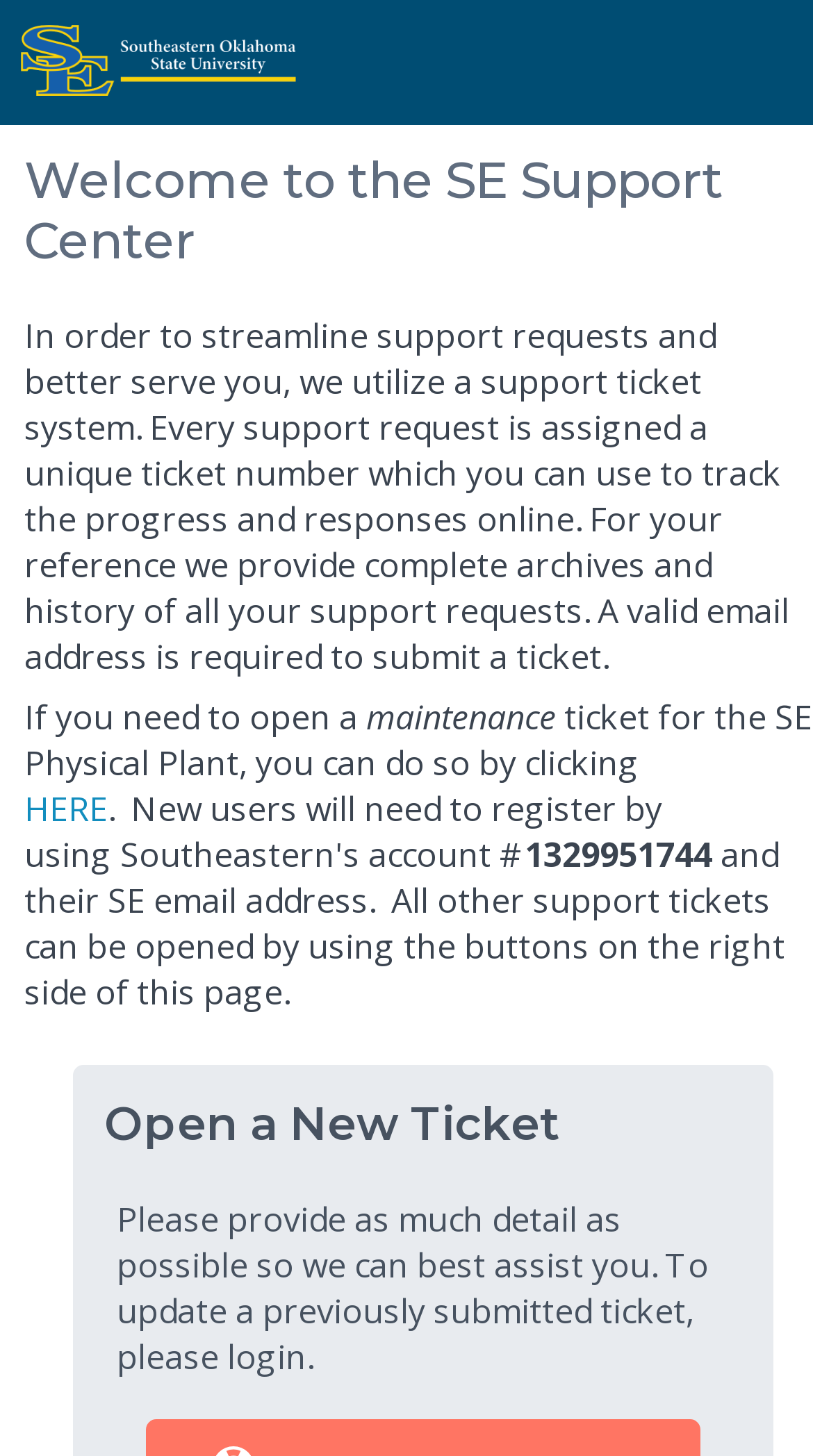Provide a brief response using a word or short phrase to this question:
What is the purpose of the support ticket system?

track progress and responses online